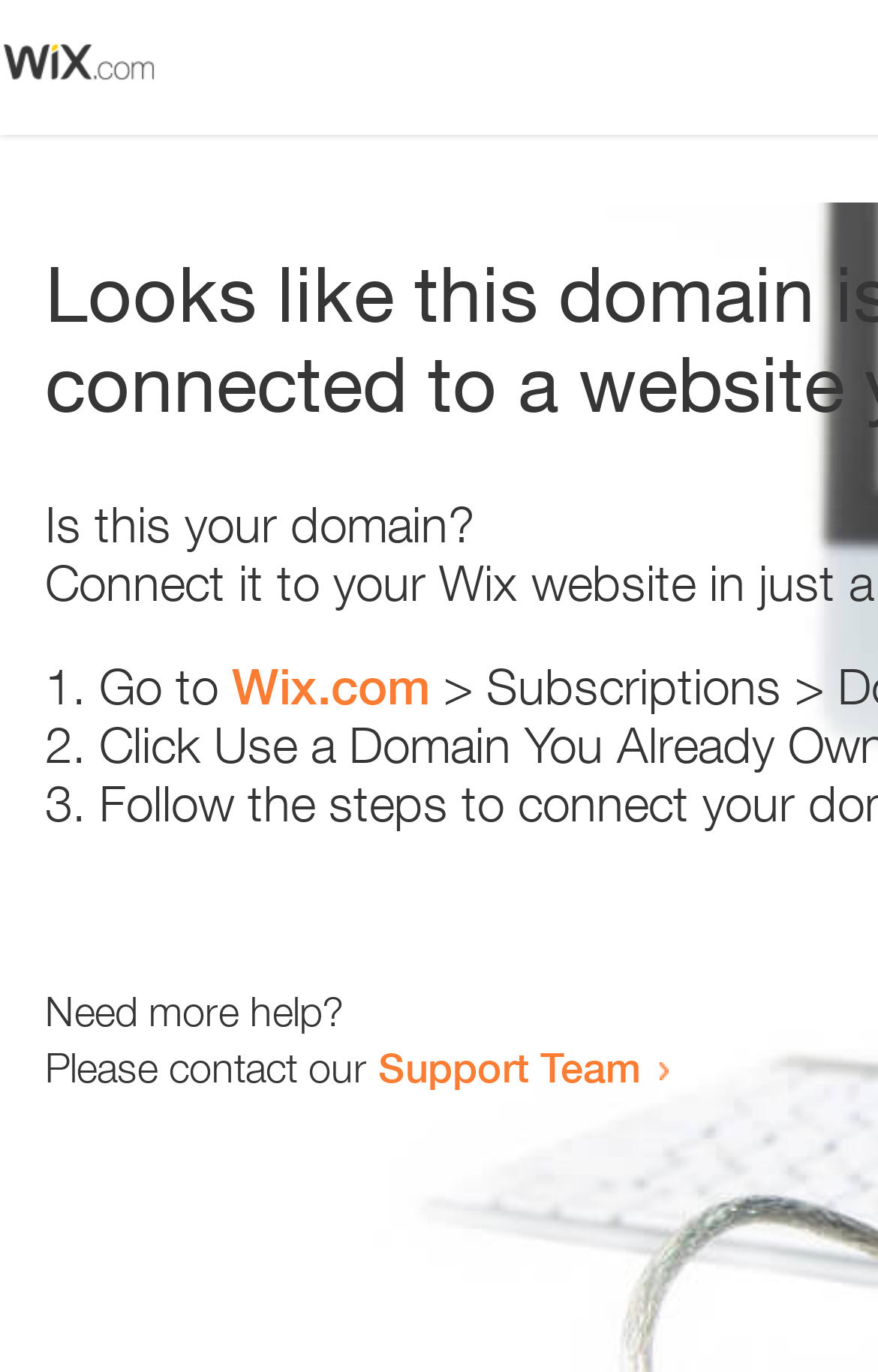How many steps are provided to resolve the issue?
Could you give a comprehensive explanation in response to this question?

The webpage contains a list with three list markers '1.', '2.', and '3.' which suggests that there are three steps provided to resolve the issue. The text corresponding to each list marker is not explicitly mentioned, but the presence of three list markers implies that there are three steps.